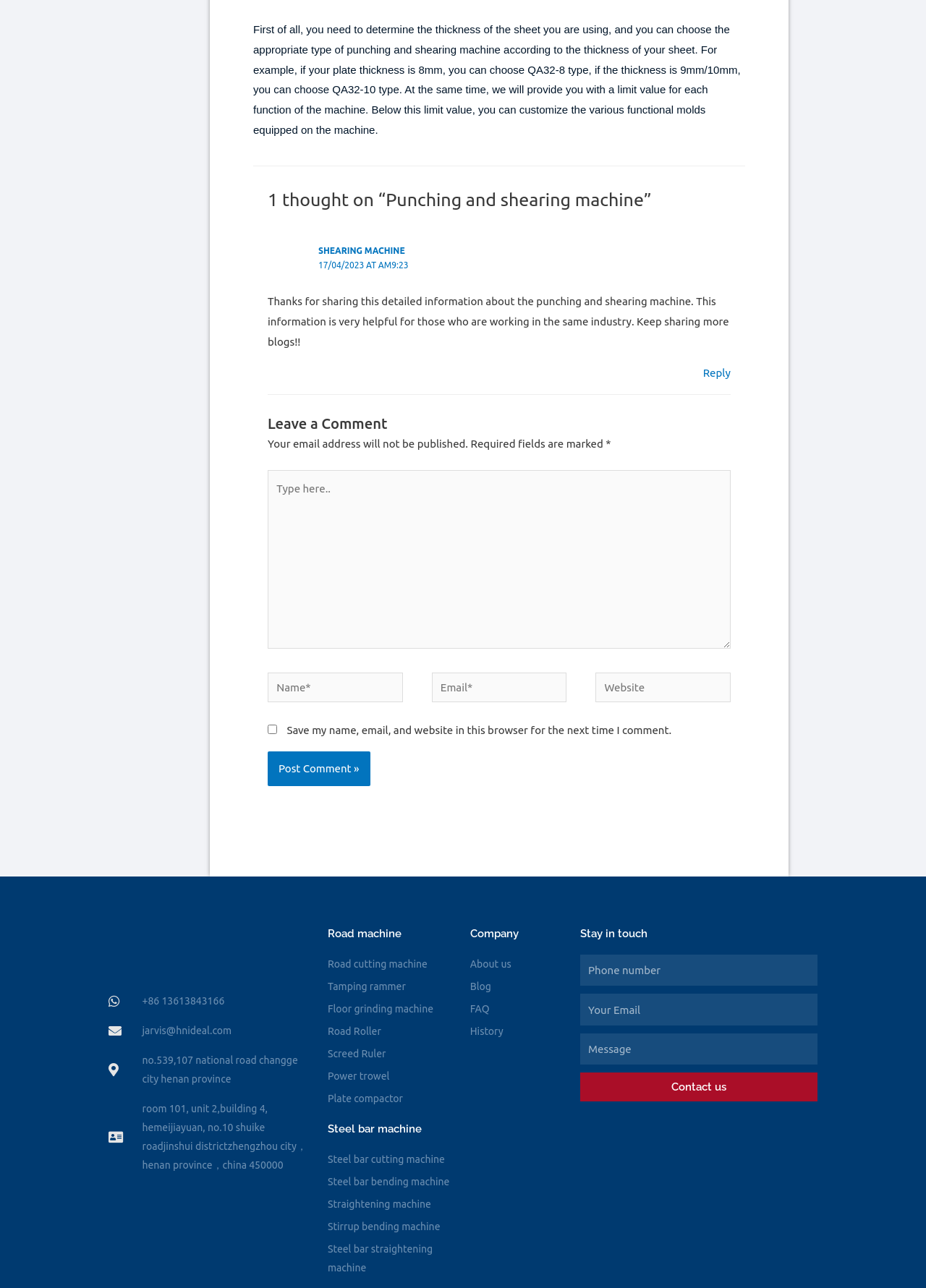Using the image as a reference, answer the following question in as much detail as possible:
What is the purpose of the comment section?

The purpose of the comment section can be determined by reading the heading 'Leave a Comment' and the presence of text boxes and a button to submit a comment.